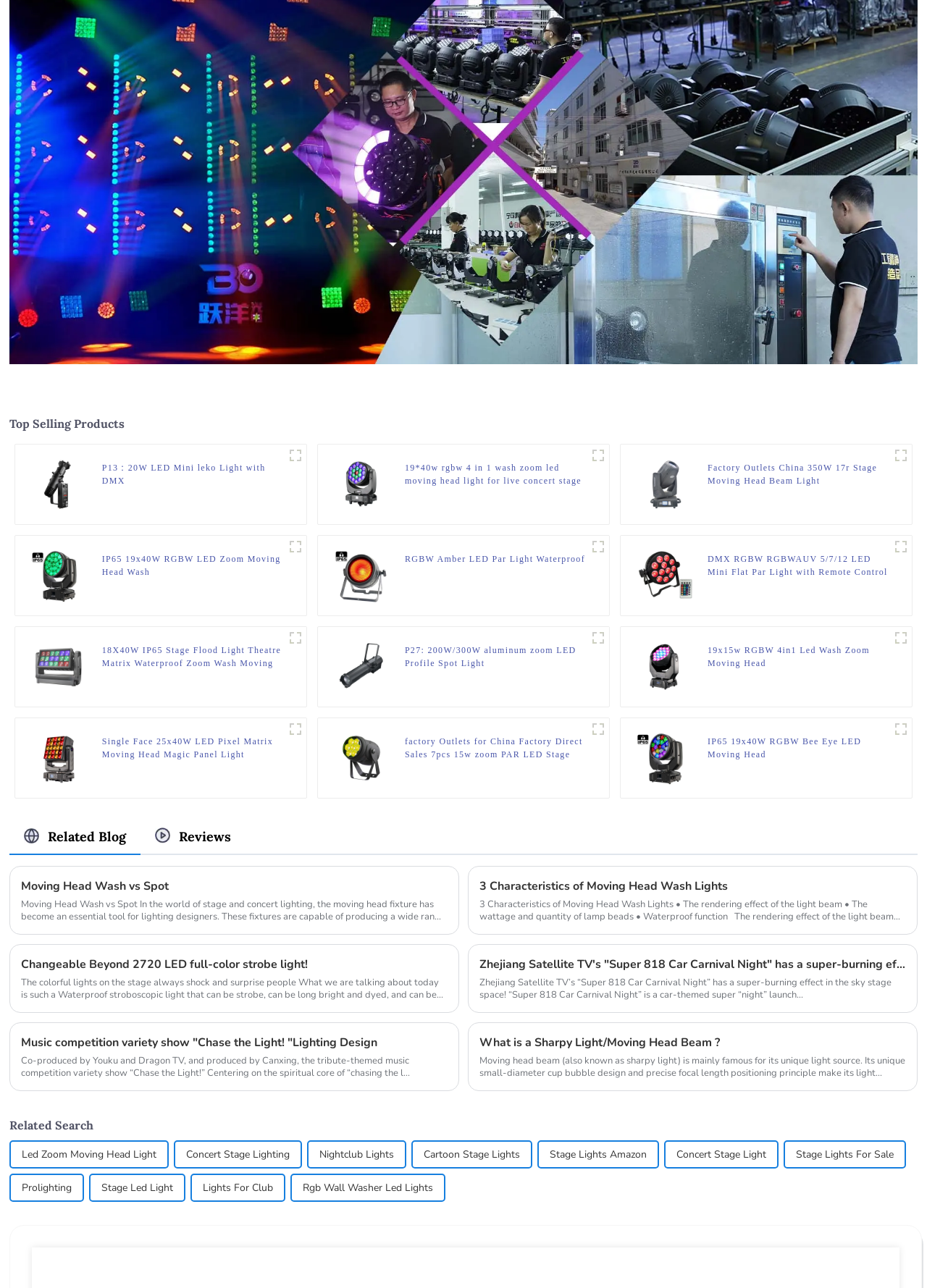What is the product with the longest name?
Provide a comprehensive and detailed answer to the question.

The product with the longest name is determined by looking at the names of all the products on the page and comparing their lengths. The product with the longest name is the '19*40w rgbw 4 in 1 wash zoom led moving head light for live concert stage tv show theatre church cet'.